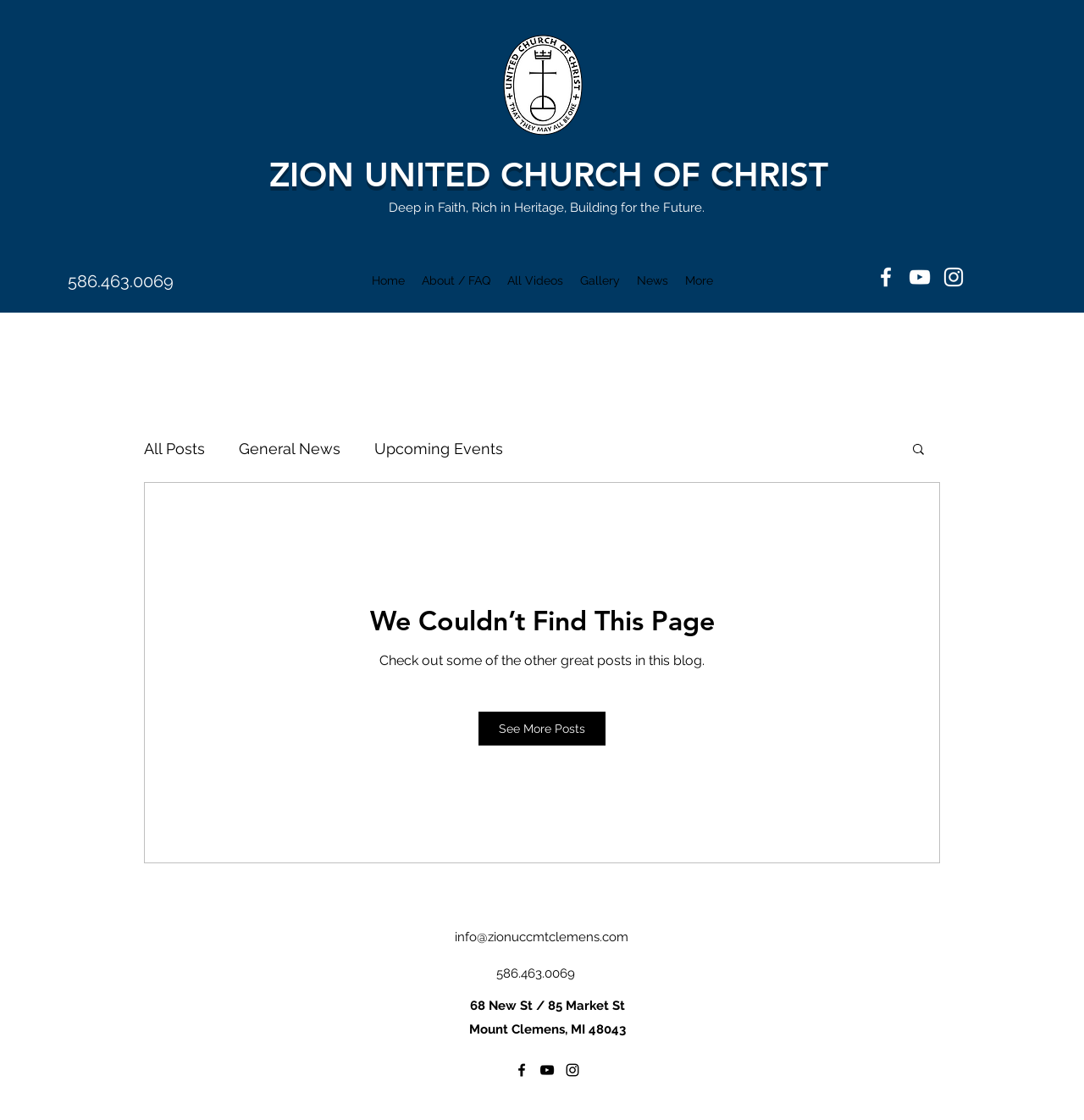Determine the bounding box coordinates of the area to click in order to meet this instruction: "Check the About / FAQ page".

[0.381, 0.235, 0.46, 0.266]